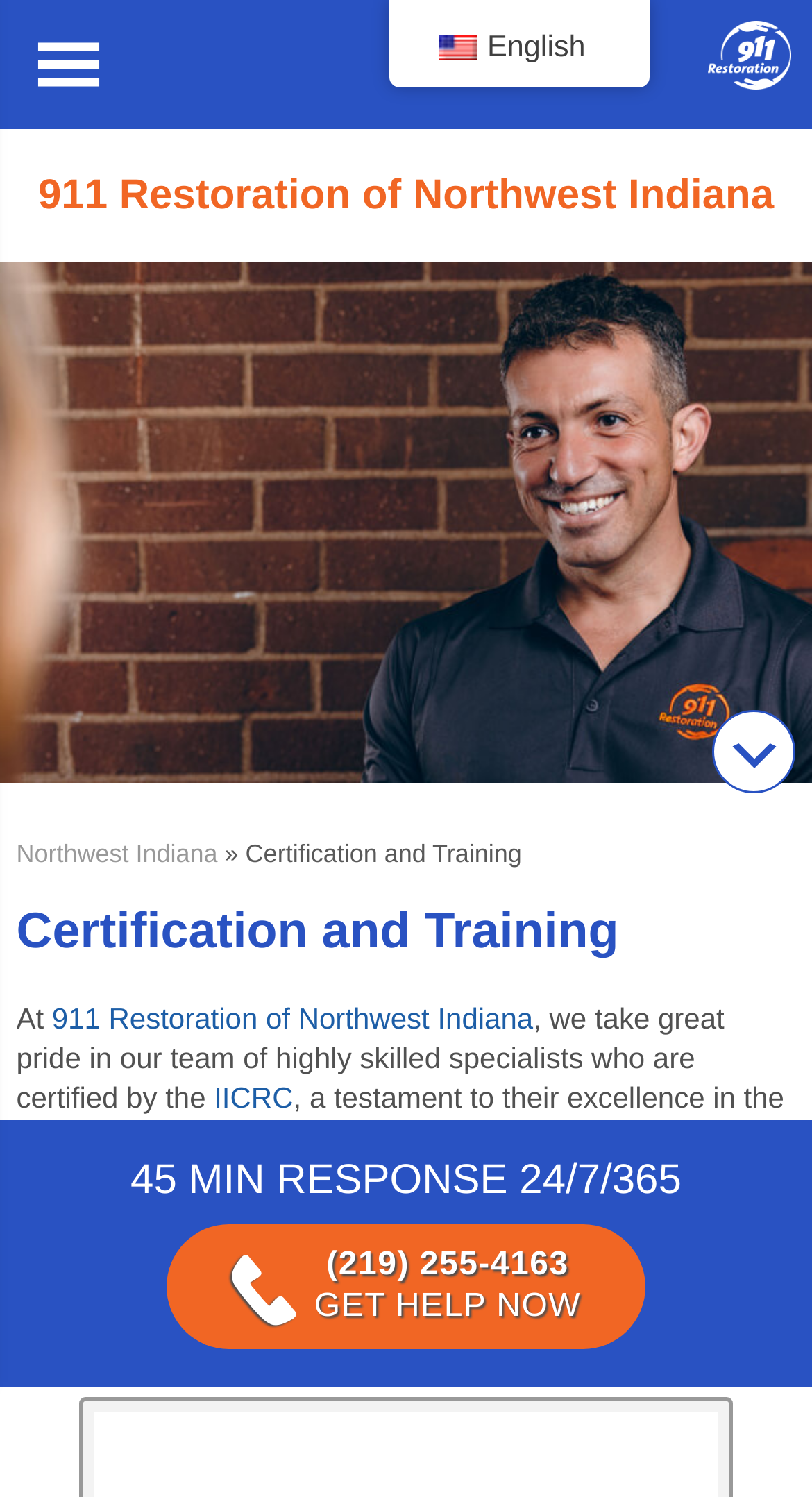From the details in the image, provide a thorough response to the question: What is the certification of the technicians?

I found the certification by reading the text that mentions 'our team of highly skilled specialists who are certified by the IICRC' which indicates that the technicians are certified by IICRC.